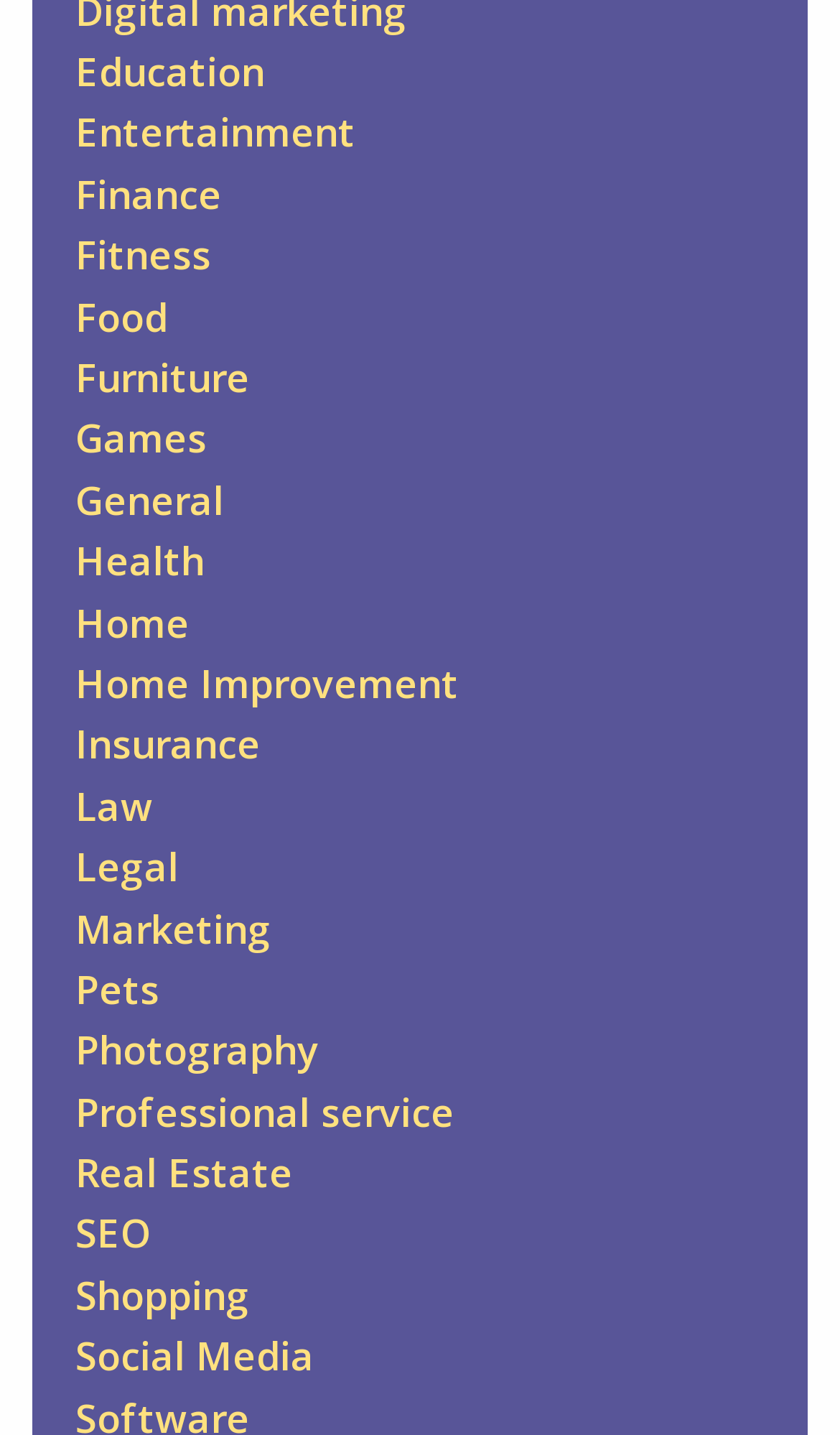Find the bounding box coordinates of the clickable area required to complete the following action: "View Food".

[0.09, 0.202, 0.2, 0.238]